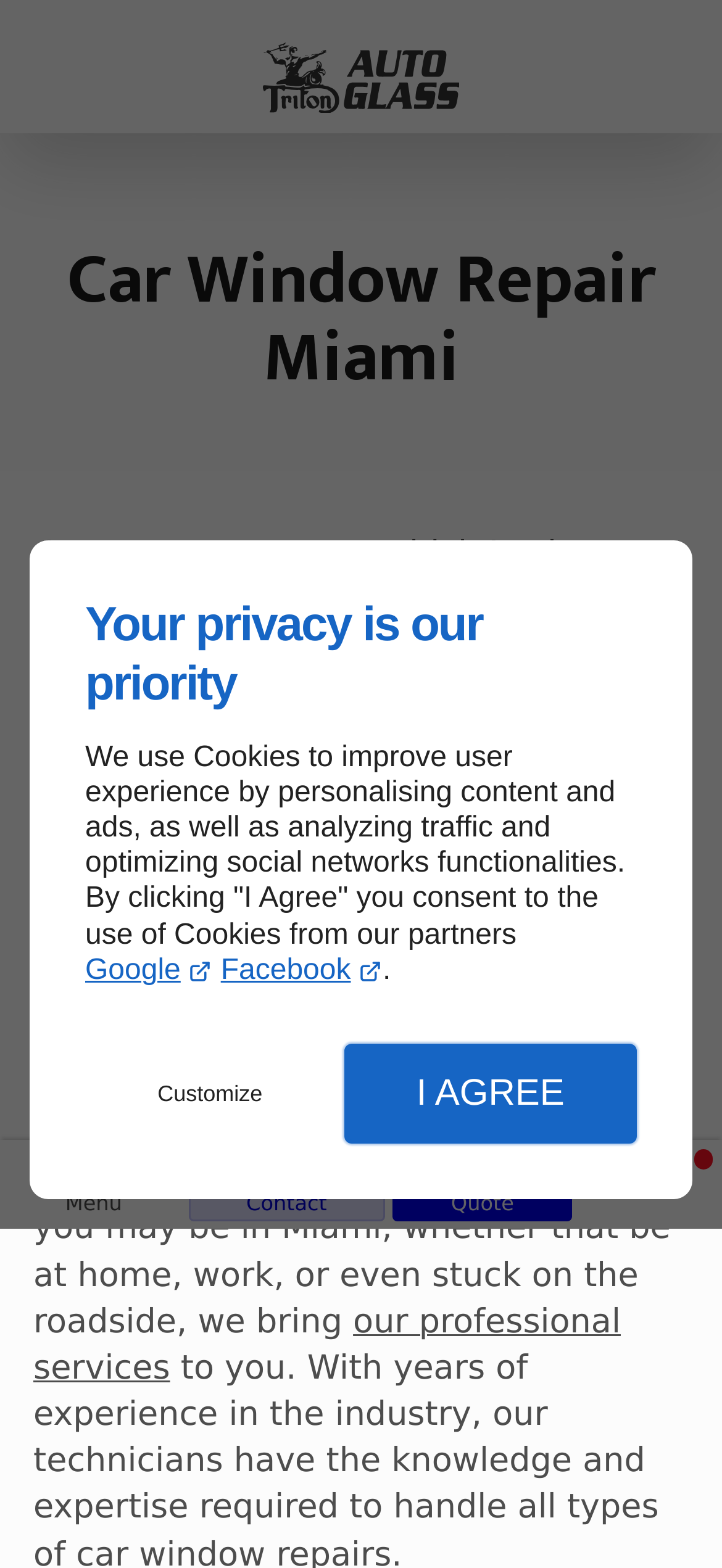Can you pinpoint the bounding box coordinates for the clickable element required for this instruction: "Learn more about professional services"? The coordinates should be four float numbers between 0 and 1, i.e., [left, top, right, bottom].

[0.046, 0.831, 0.86, 0.885]